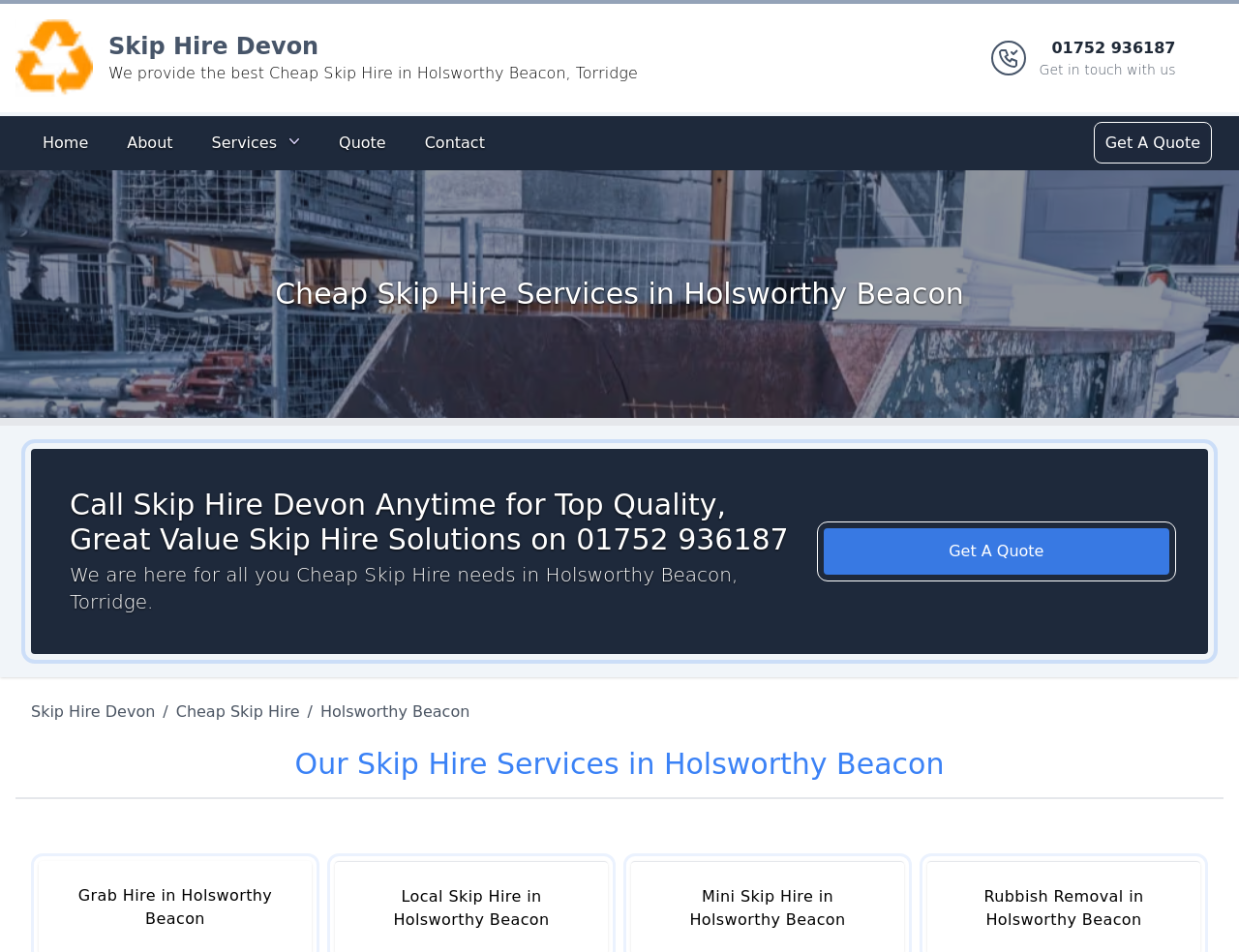What type of services does Skip Hire Devon provide?
Please answer the question with a single word or phrase, referencing the image.

Cheap Skip Hire services